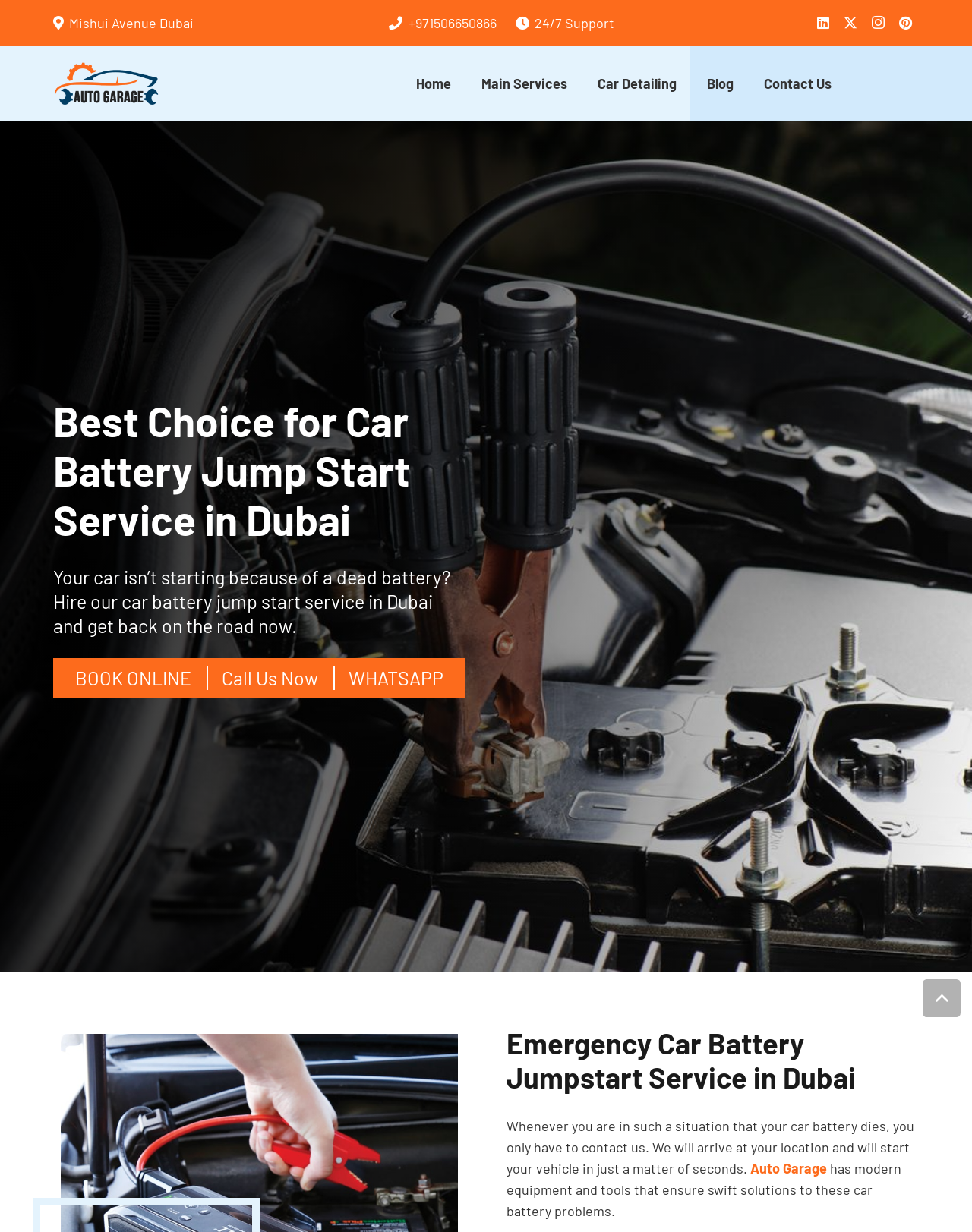Please determine the bounding box coordinates of the element to click in order to execute the following instruction: "Call the emergency number". The coordinates should be four float numbers between 0 and 1, specified as [left, top, right, bottom].

[0.4, 0.011, 0.511, 0.025]